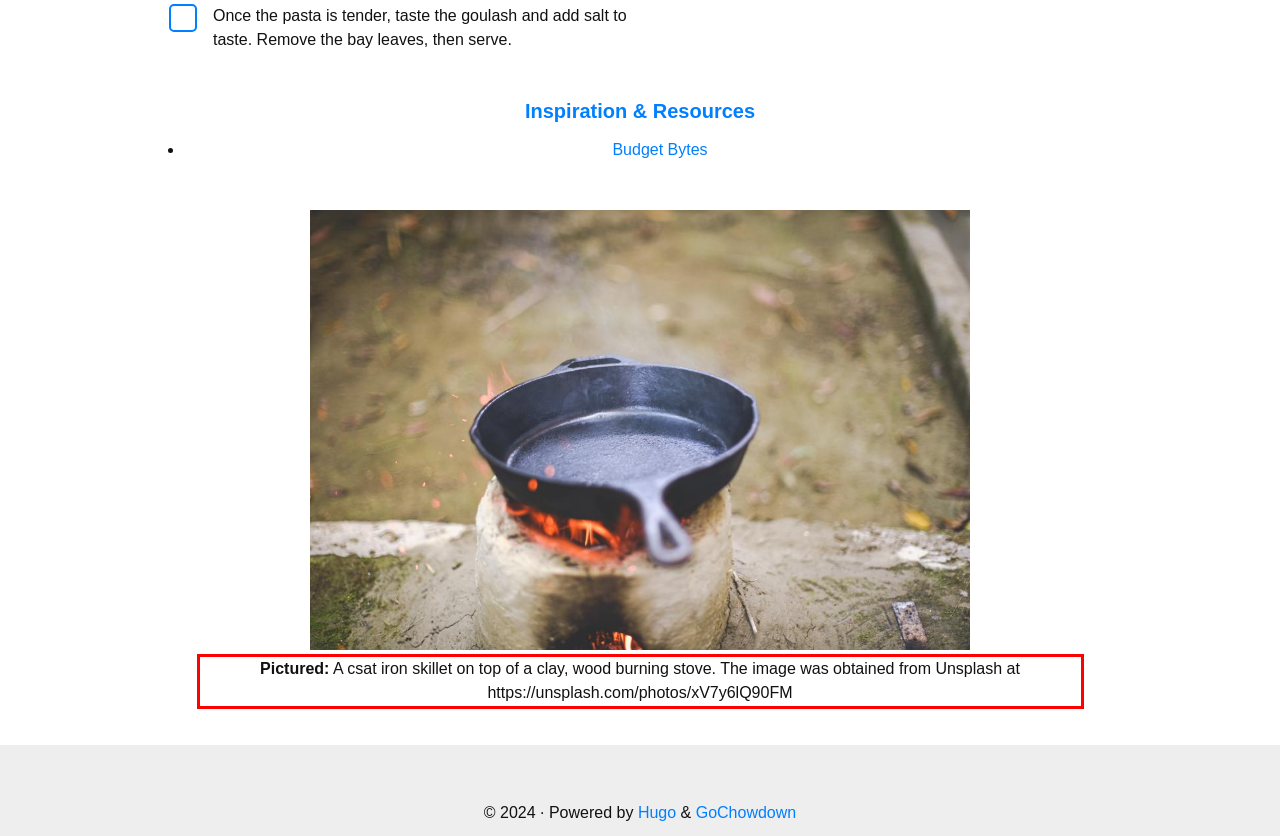You are provided with a screenshot of a webpage containing a red bounding box. Please extract the text enclosed by this red bounding box.

Pictured: A csat iron skillet on top of a clay, wood burning stove. The image was obtained from Unsplash at https://unsplash.com/photos/xV7y6lQ90FM